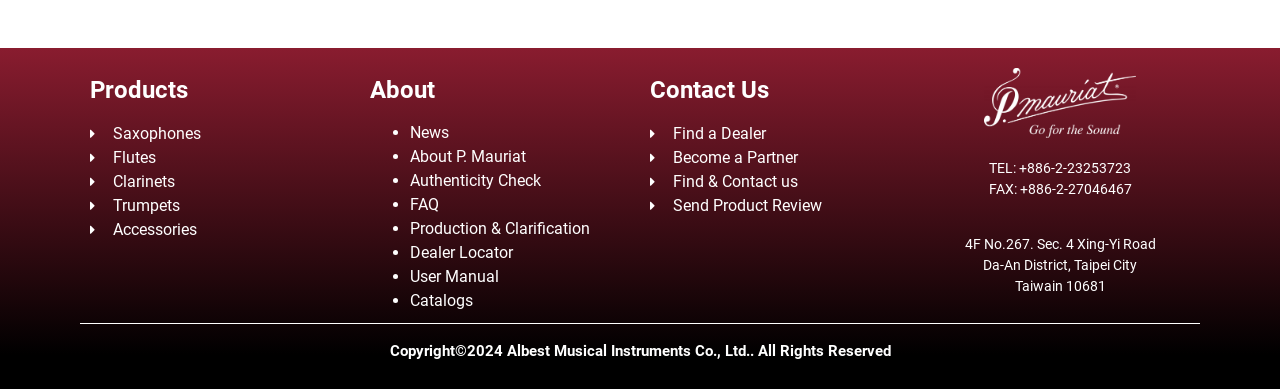What is the city of the company's address?
Answer the question in a detailed and comprehensive manner.

The company's address is listed in the 'Contact Us' section as 4F No.267. Sec. 4 Xing-Yi Road, Da-An District, Taipei City, Taiwan 10681.